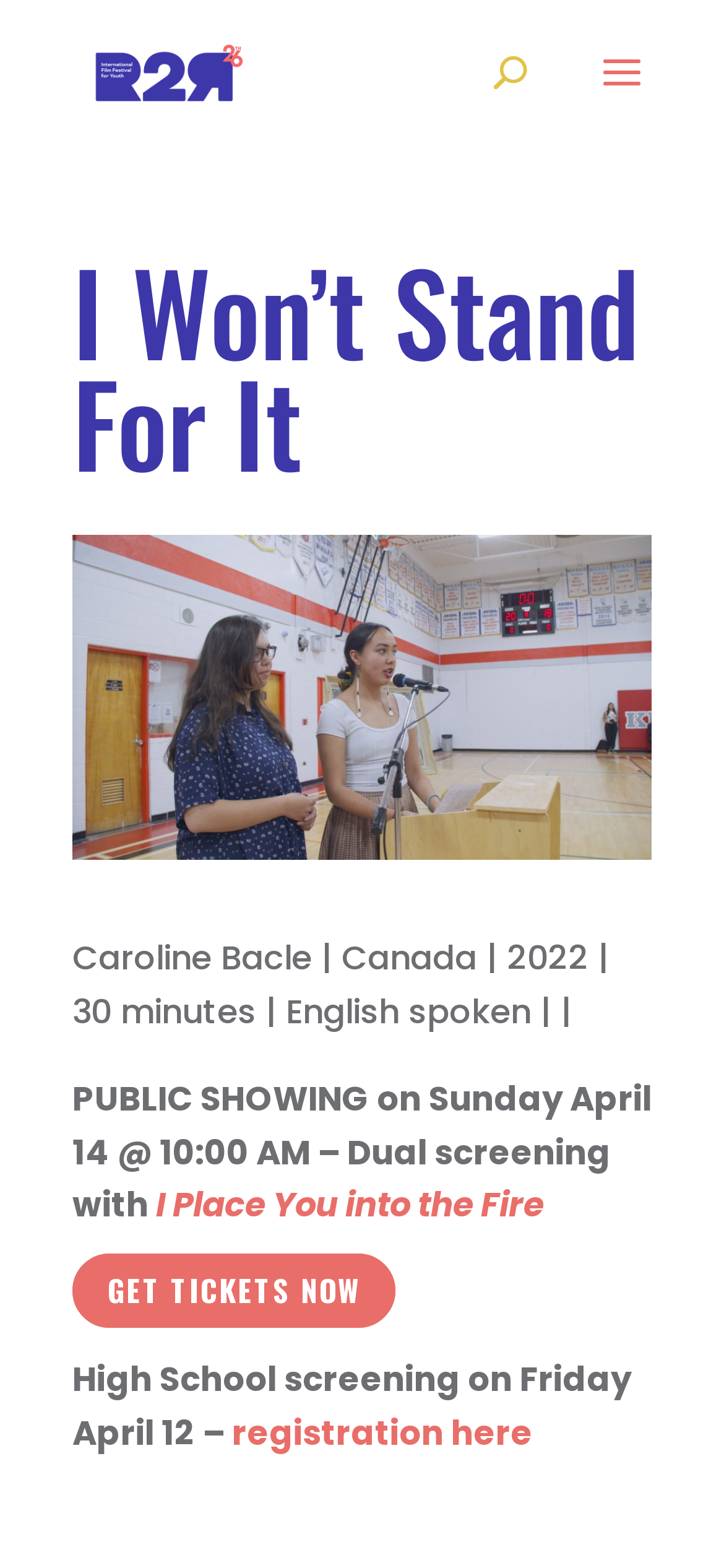Could you locate the bounding box coordinates for the section that should be clicked to accomplish this task: "search for something".

[0.5, 0.0, 0.9, 0.001]